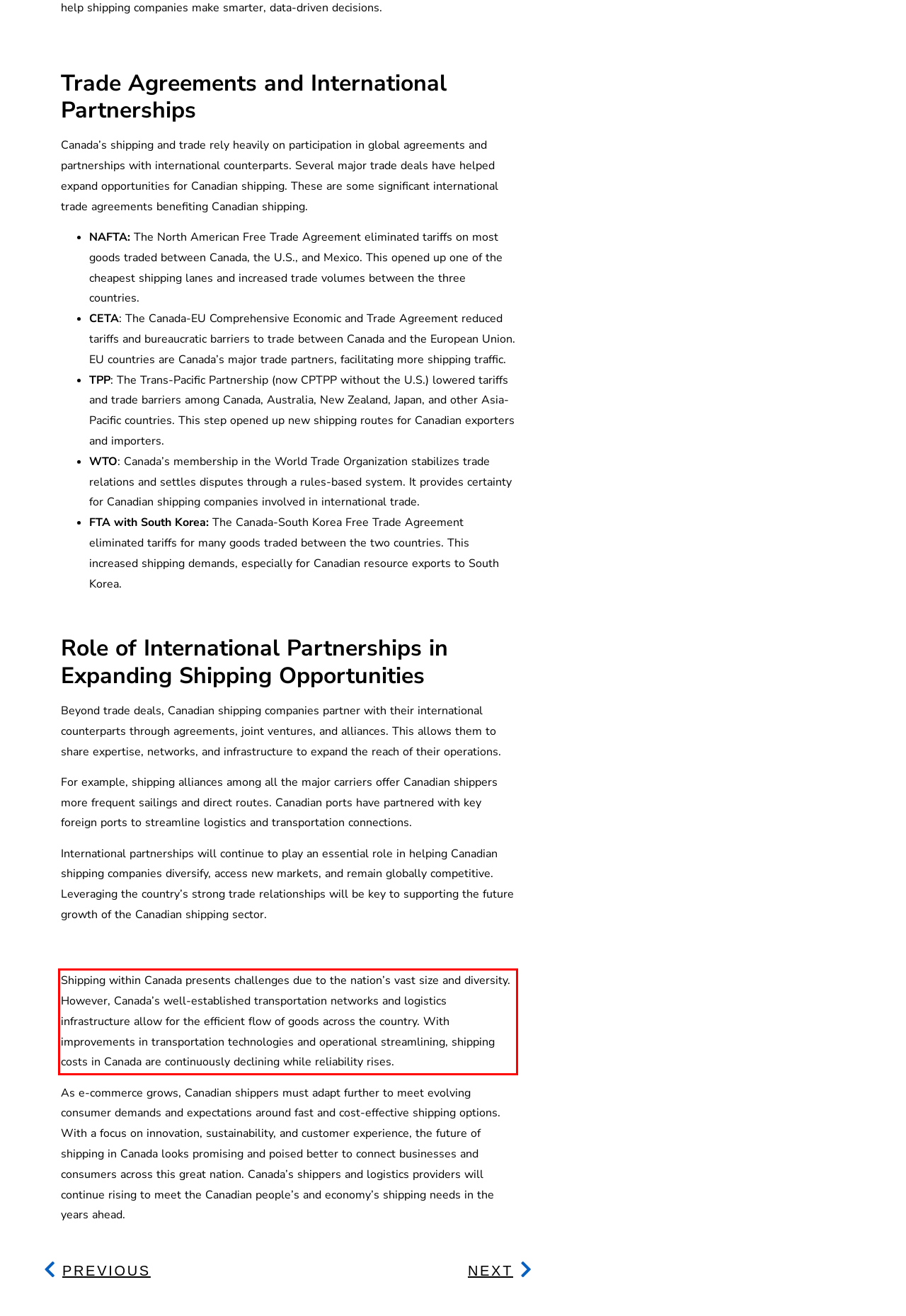Please extract the text content within the red bounding box on the webpage screenshot using OCR.

Shipping within Canada presents challenges due to the nation’s vast size and diversity. However, Canada’s well-established transportation networks and logistics infrastructure allow for the efficient flow of goods across the country. With improvements in transportation technologies and operational streamlining, shipping costs in Canada are continuously declining while reliability rises.